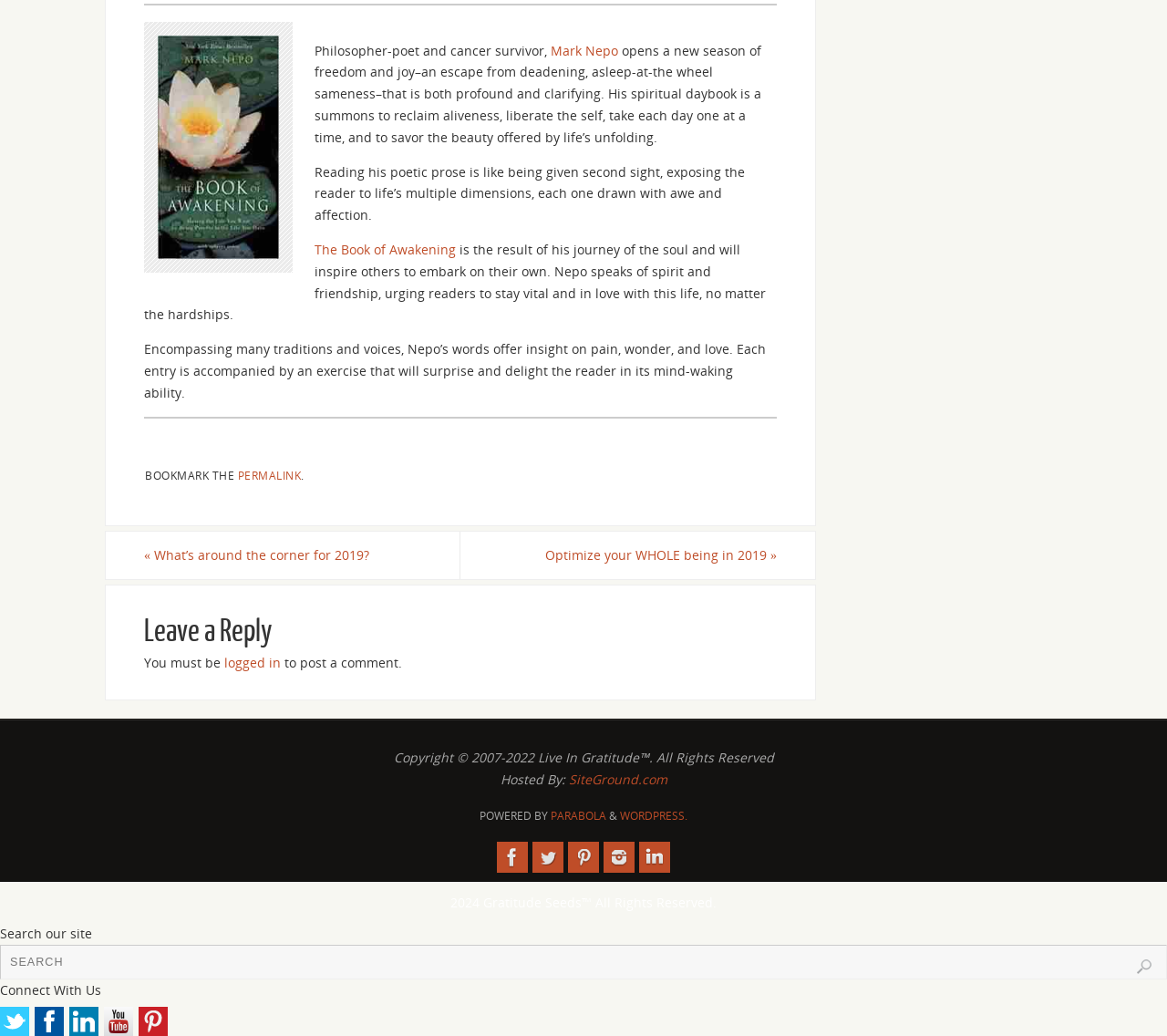Please predict the bounding box coordinates of the element's region where a click is necessary to complete the following instruction: "Bookmark the permalink". The coordinates should be represented by four float numbers between 0 and 1, i.e., [left, top, right, bottom].

[0.204, 0.452, 0.258, 0.466]